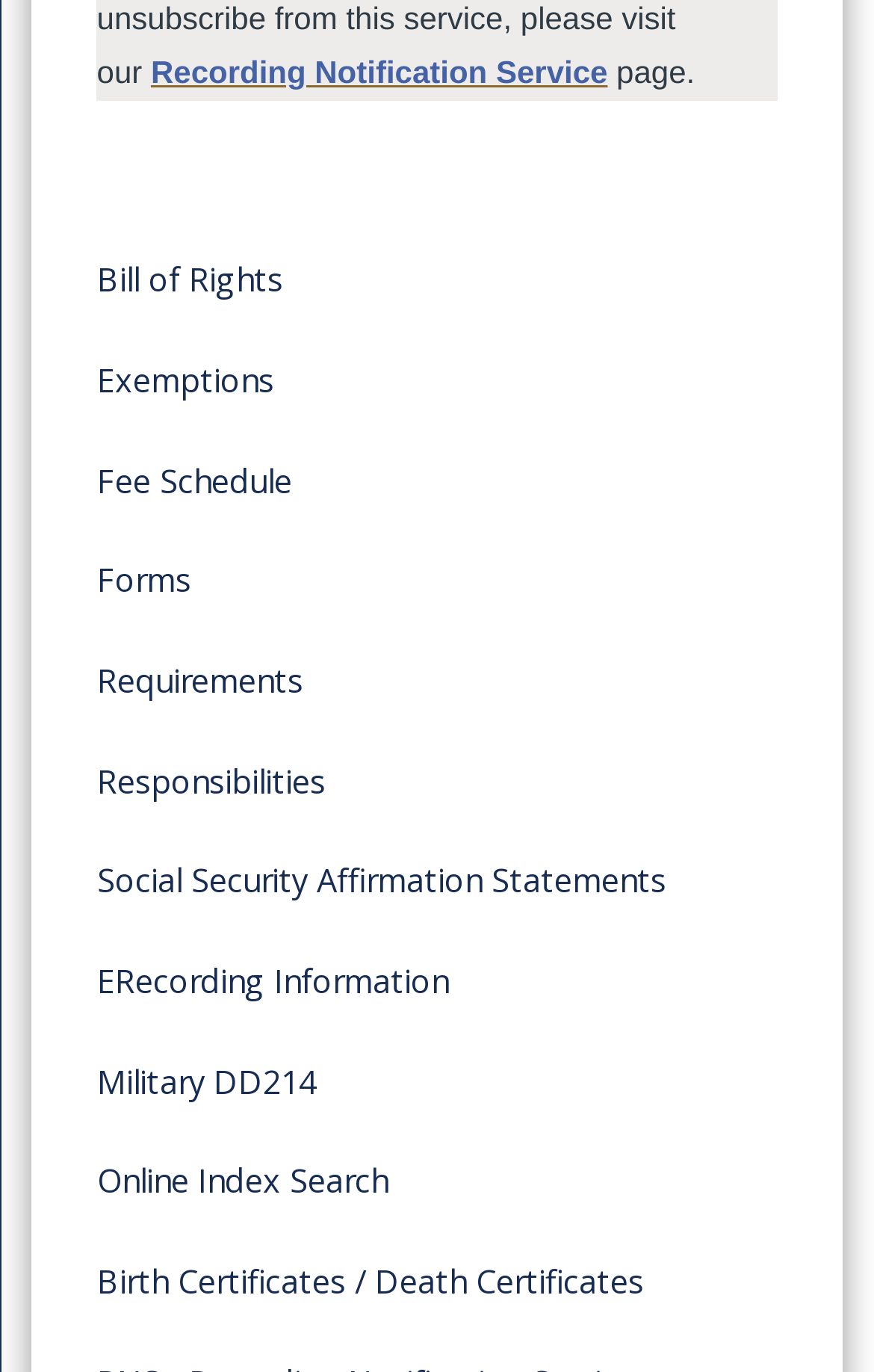What is the last menu item?
Relying on the image, give a concise answer in one word or a brief phrase.

Birth Certificates / Death Certificates